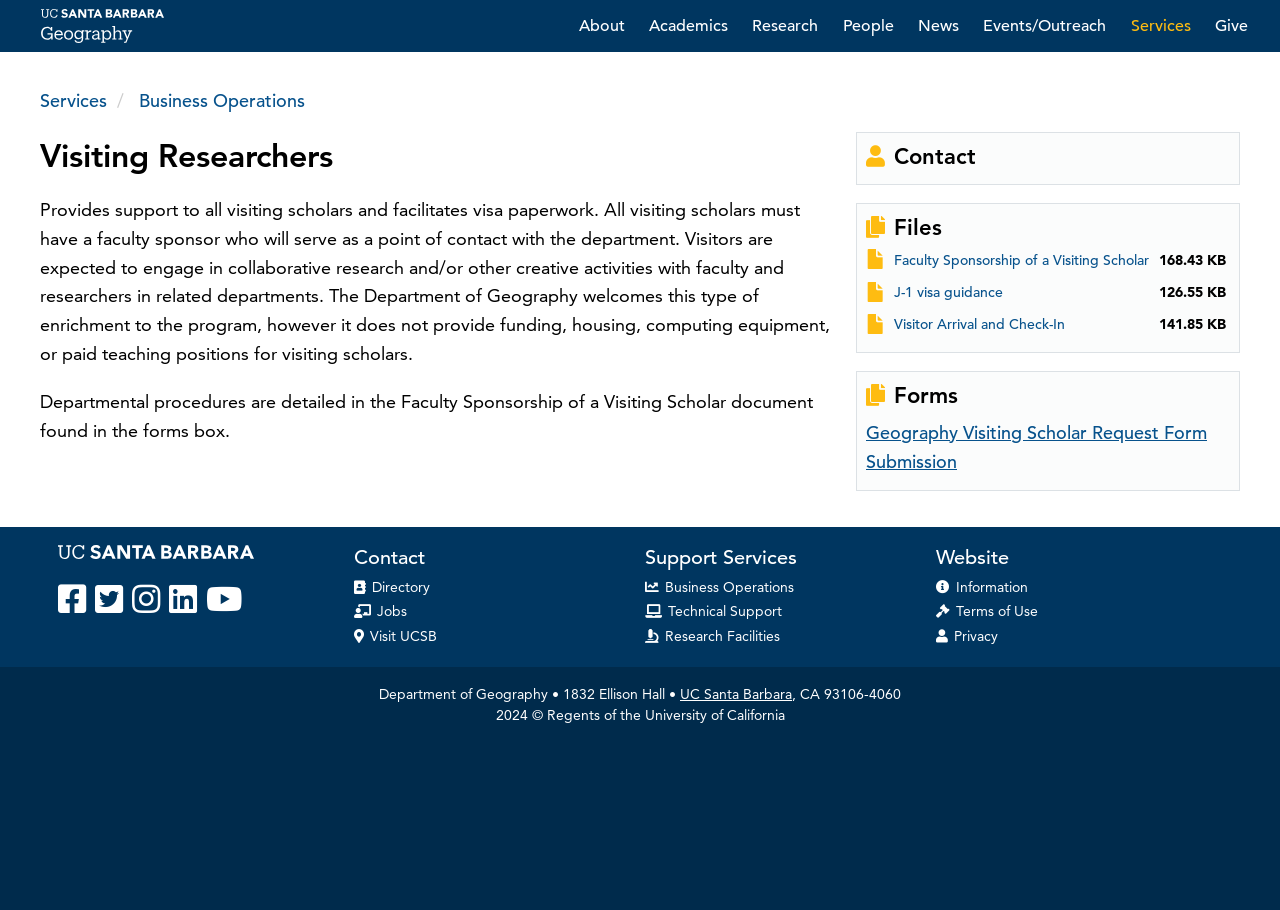Where can faculty sponsorship documents be found?
Provide an in-depth and detailed explanation in response to the question.

The webpage mentions that departmental procedures are detailed in the Faculty Sponsorship of a Visiting Scholar document found in the forms box. This implies that the forms box is where faculty sponsorship documents can be located.